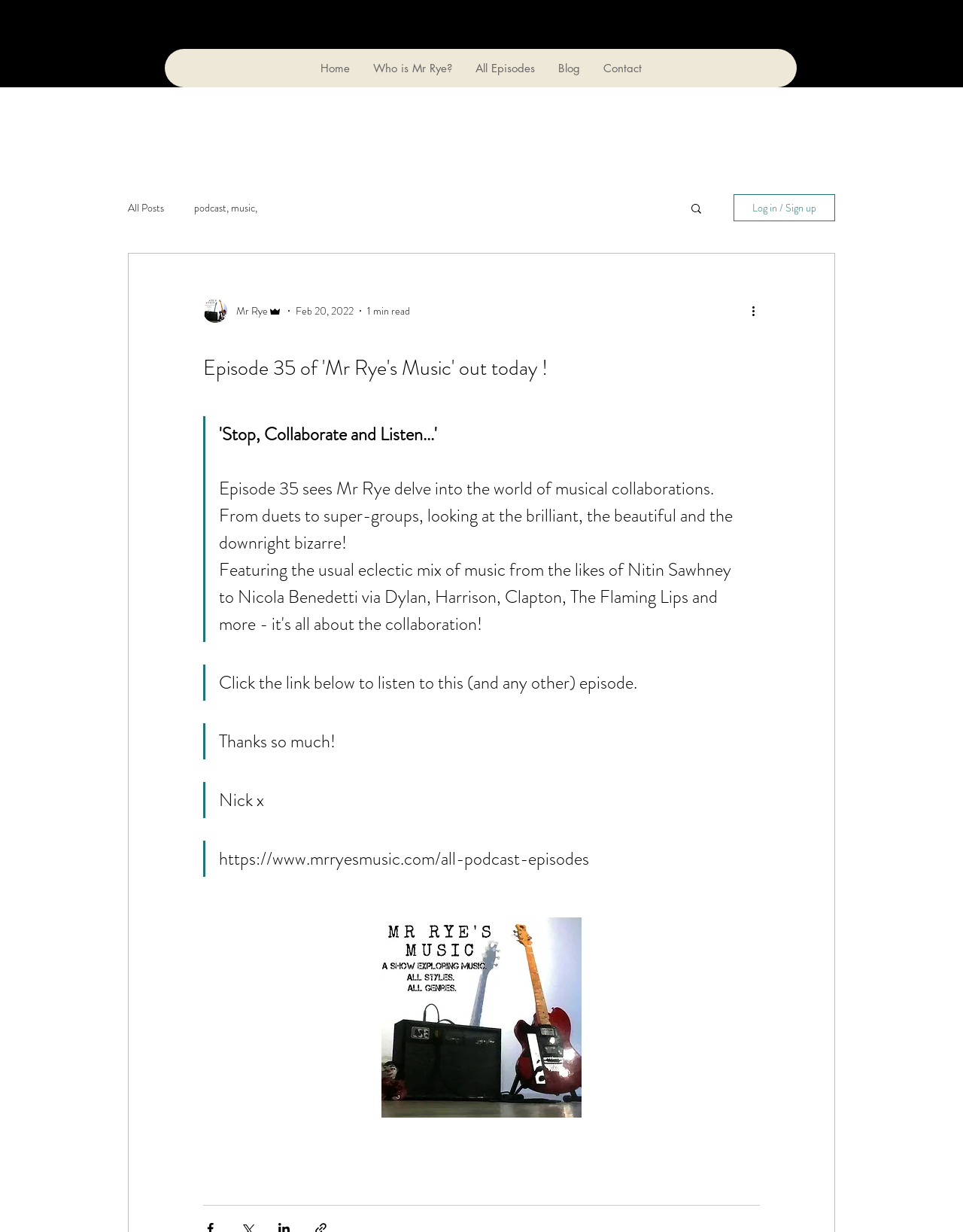Reply to the question with a single word or phrase:
What is the name of the podcast?

Mr Rye's Music